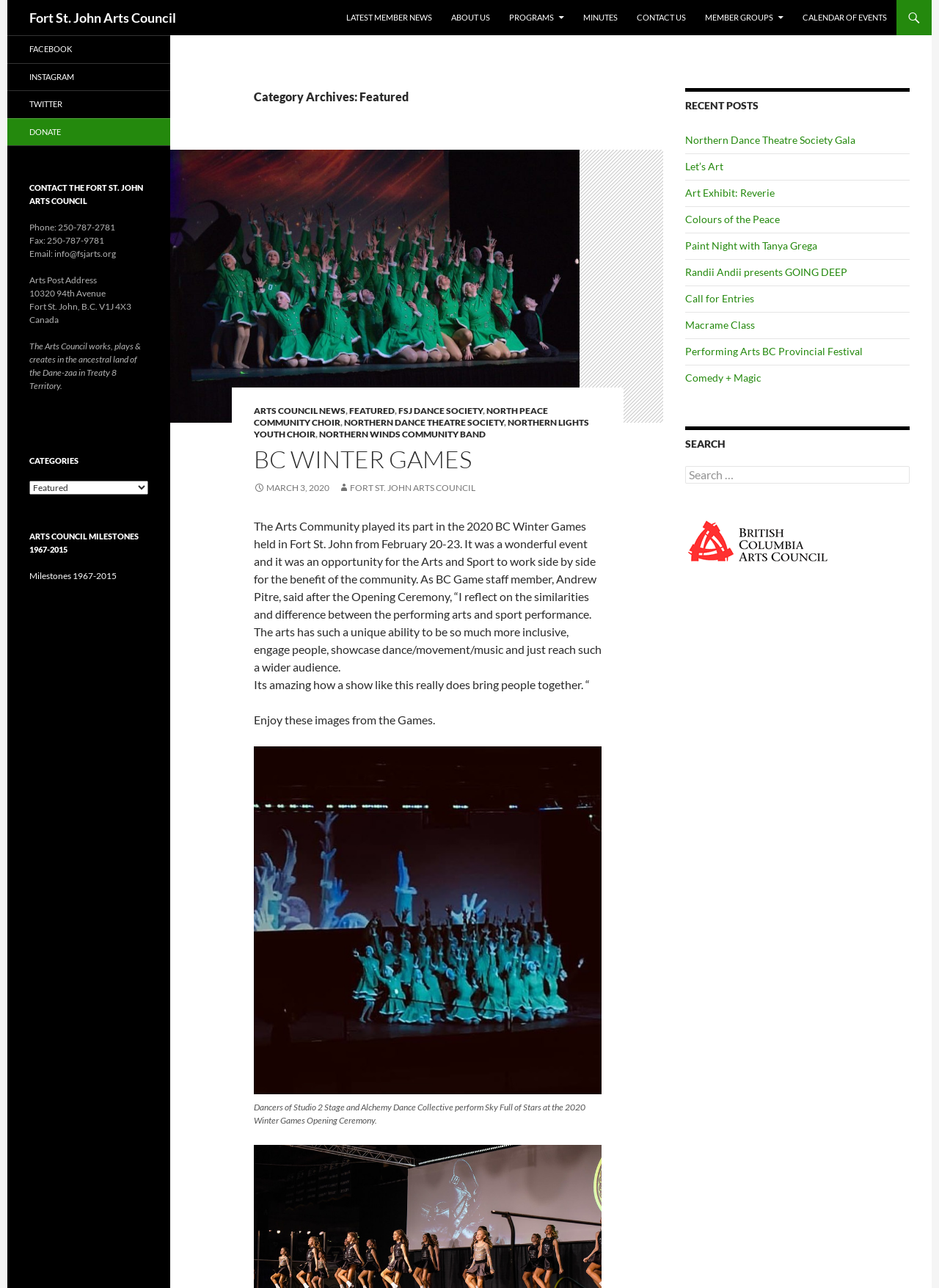What is the phone number of the arts council?
Please answer the question as detailed as possible.

I found the answer by looking at the contact information section of the webpage, where the phone number is listed as 'Phone: 250-787-2781'.